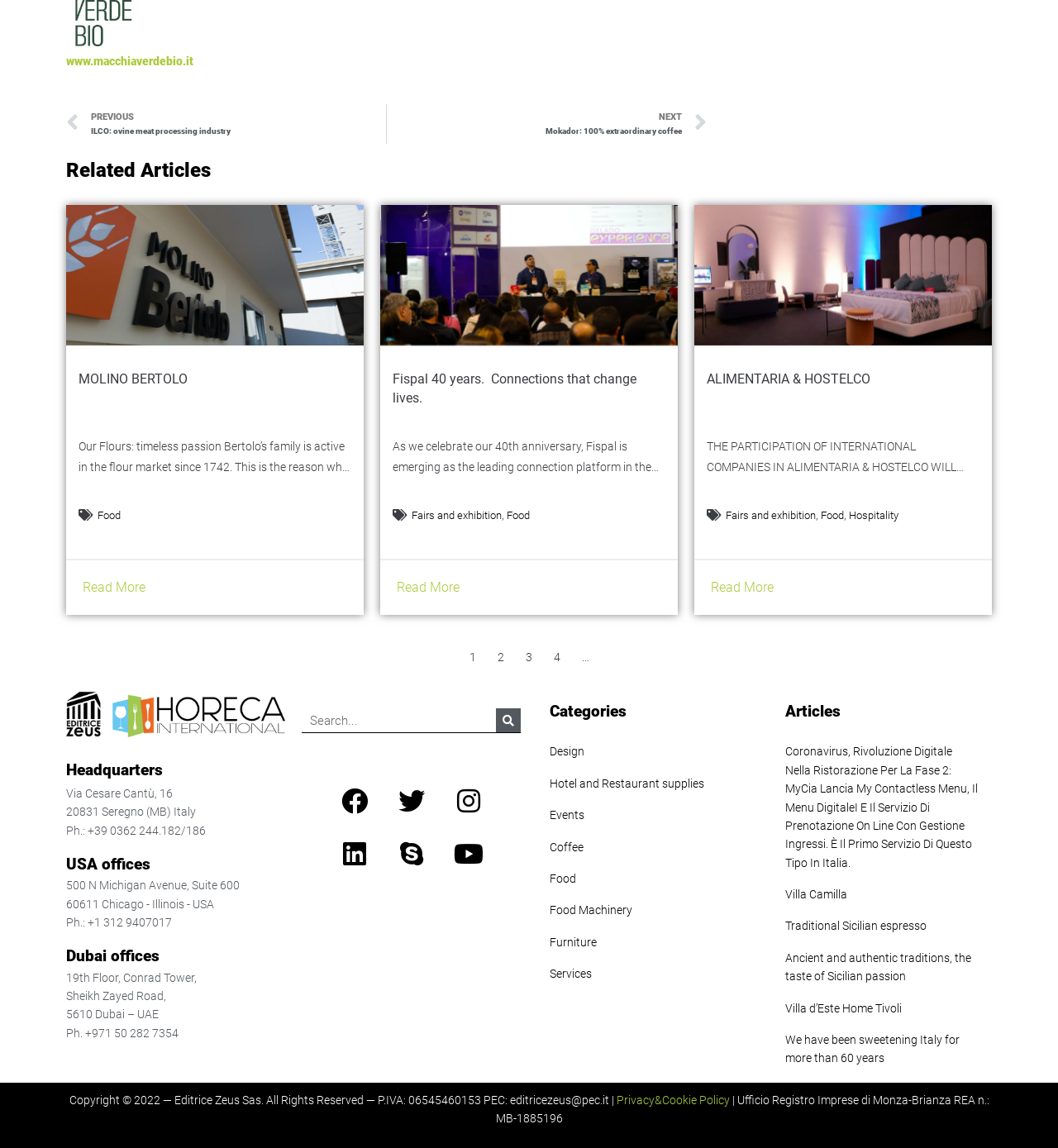Give a one-word or one-phrase response to the question: 
How many social media links are there?

6